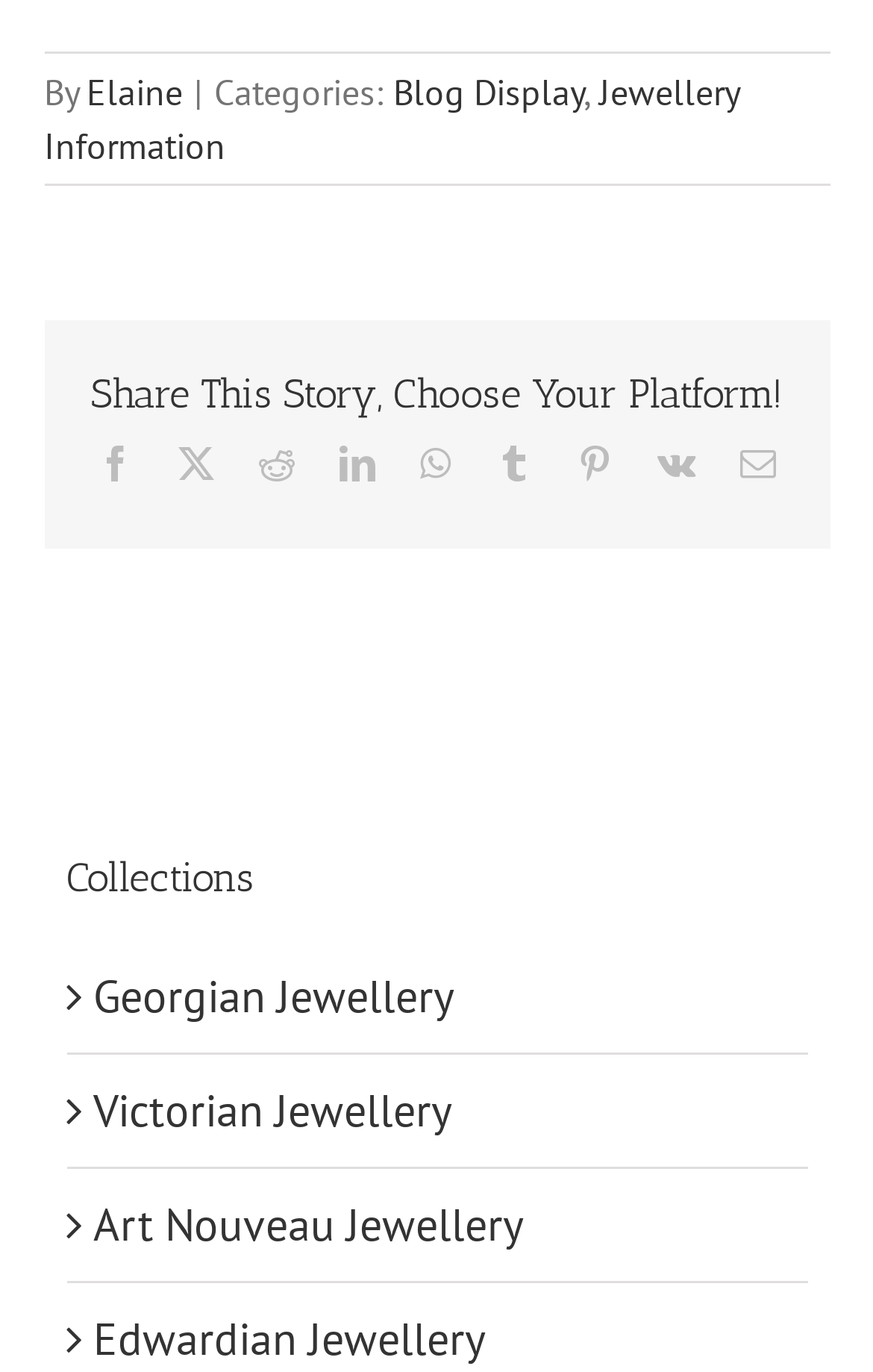Analyze the image and deliver a detailed answer to the question: How many social media platforms are available to share the story?

There are 9 social media platforms available to share the story, including Facebook, X, Reddit, LinkedIn, WhatsApp, Tumblr, Pinterest, Vk, and Email, which are listed below the 'Share This Story, Choose Your Platform!' heading.